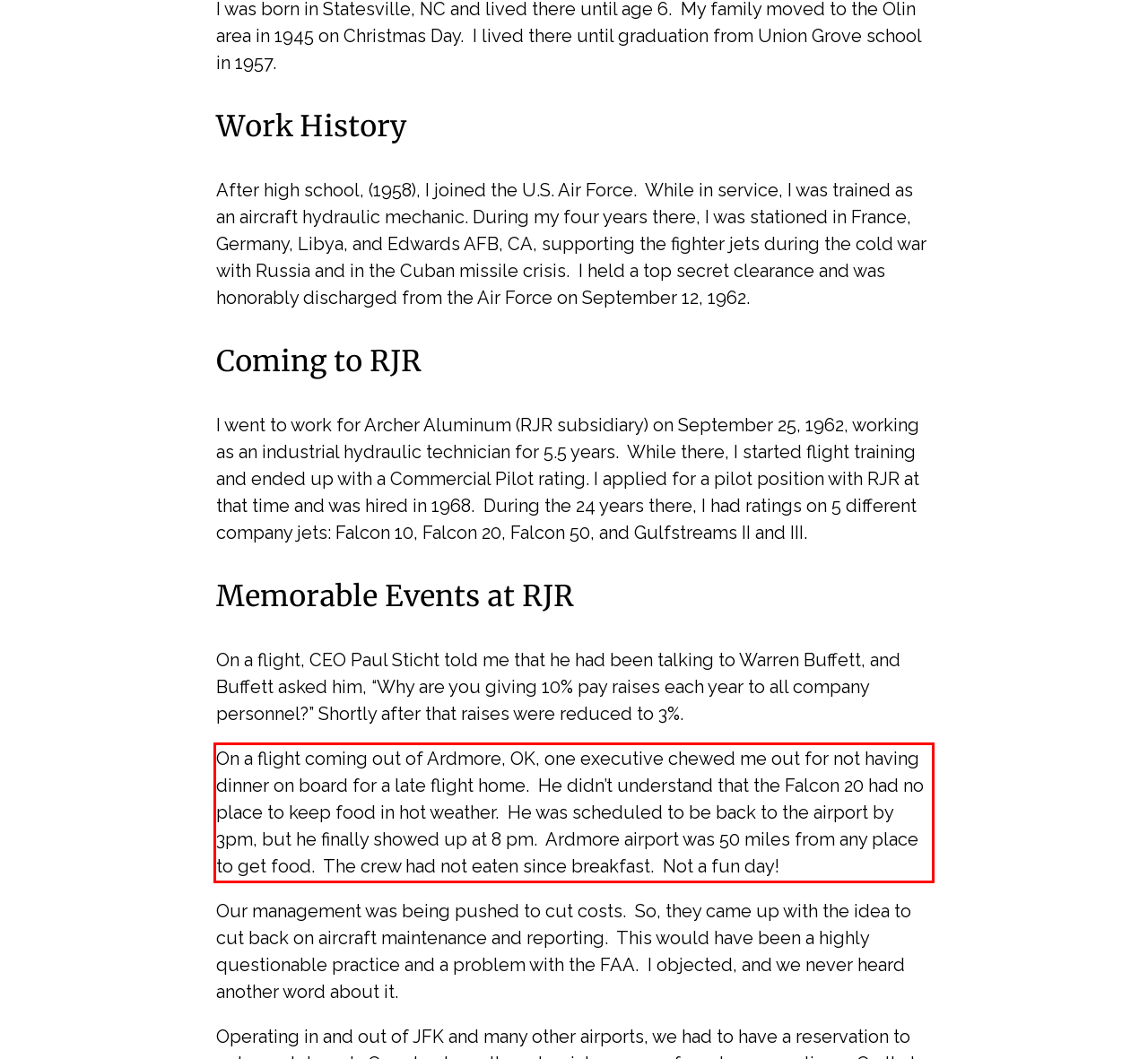Given a screenshot of a webpage with a red bounding box, extract the text content from the UI element inside the red bounding box.

On a flight coming out of Ardmore, OK, one executive chewed me out for not having dinner on board for a late flight home. He didn’t understand that the Falcon 20 had no place to keep food in hot weather. He was scheduled to be back to the airport by 3pm, but he finally showed up at 8 pm. Ardmore airport was 50 miles from any place to get food. The crew had not eaten since breakfast. Not a fun day!